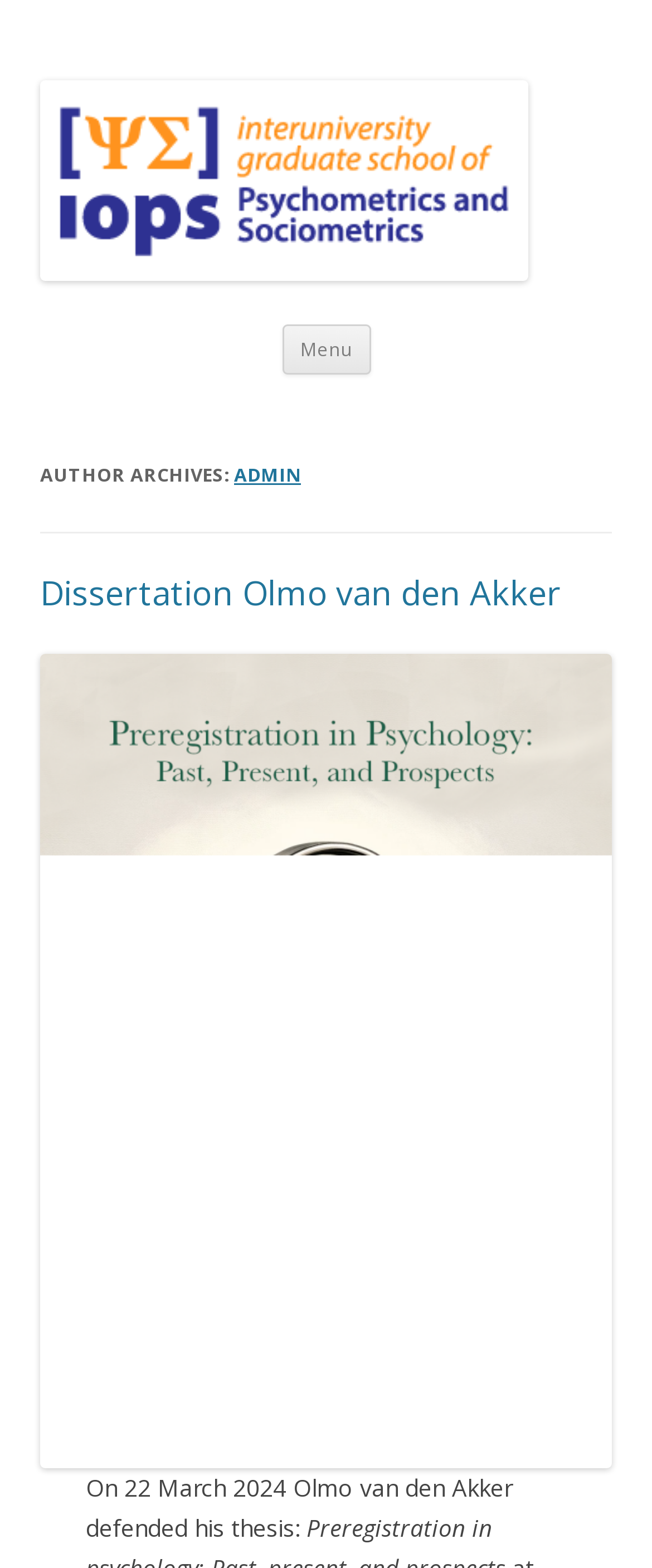Please find the bounding box for the UI component described as follows: "parent_node: IOPS".

[0.062, 0.163, 0.81, 0.183]